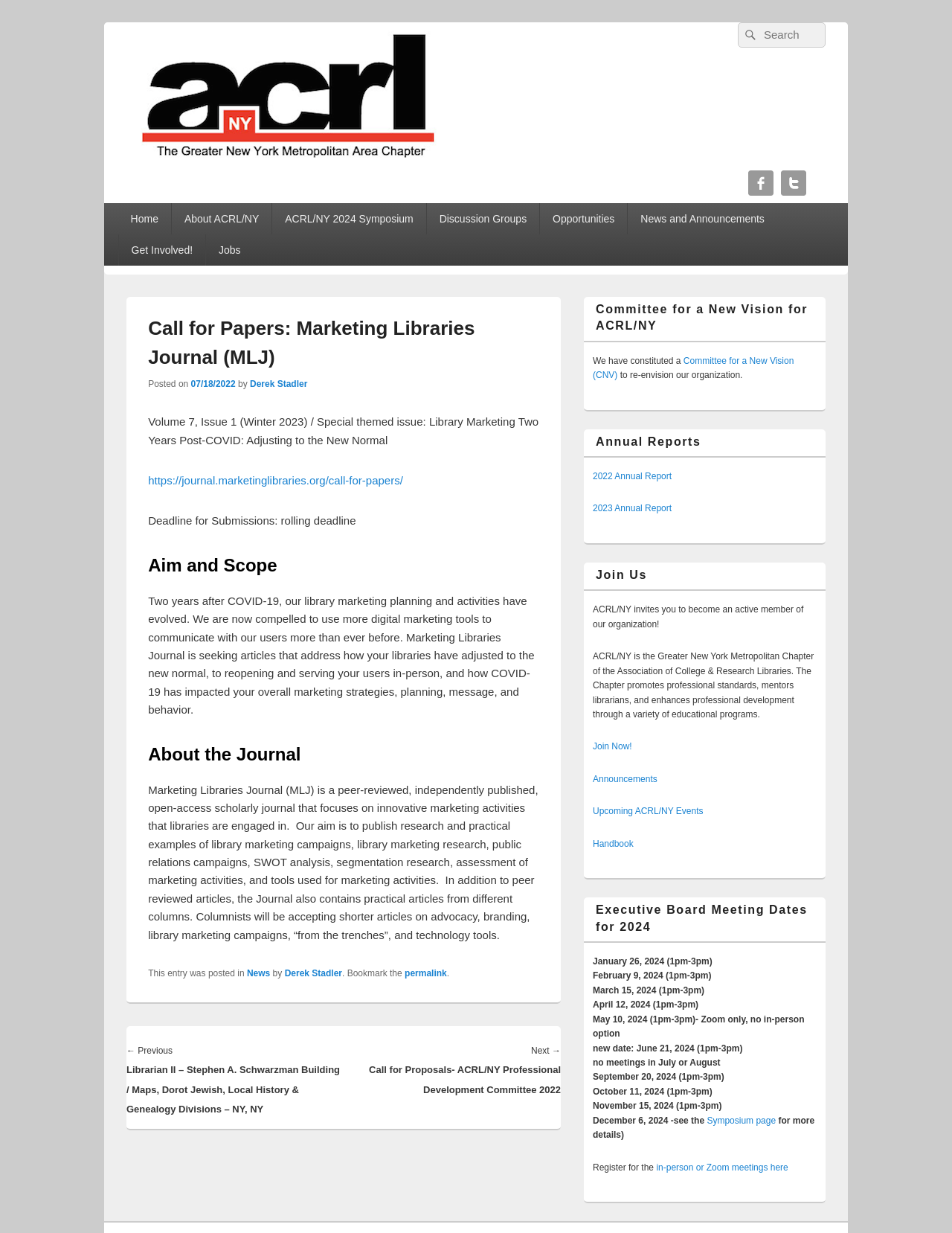Using the webpage screenshot, locate the HTML element that fits the following description and provide its bounding box: "Derek Stadler".

[0.262, 0.307, 0.323, 0.316]